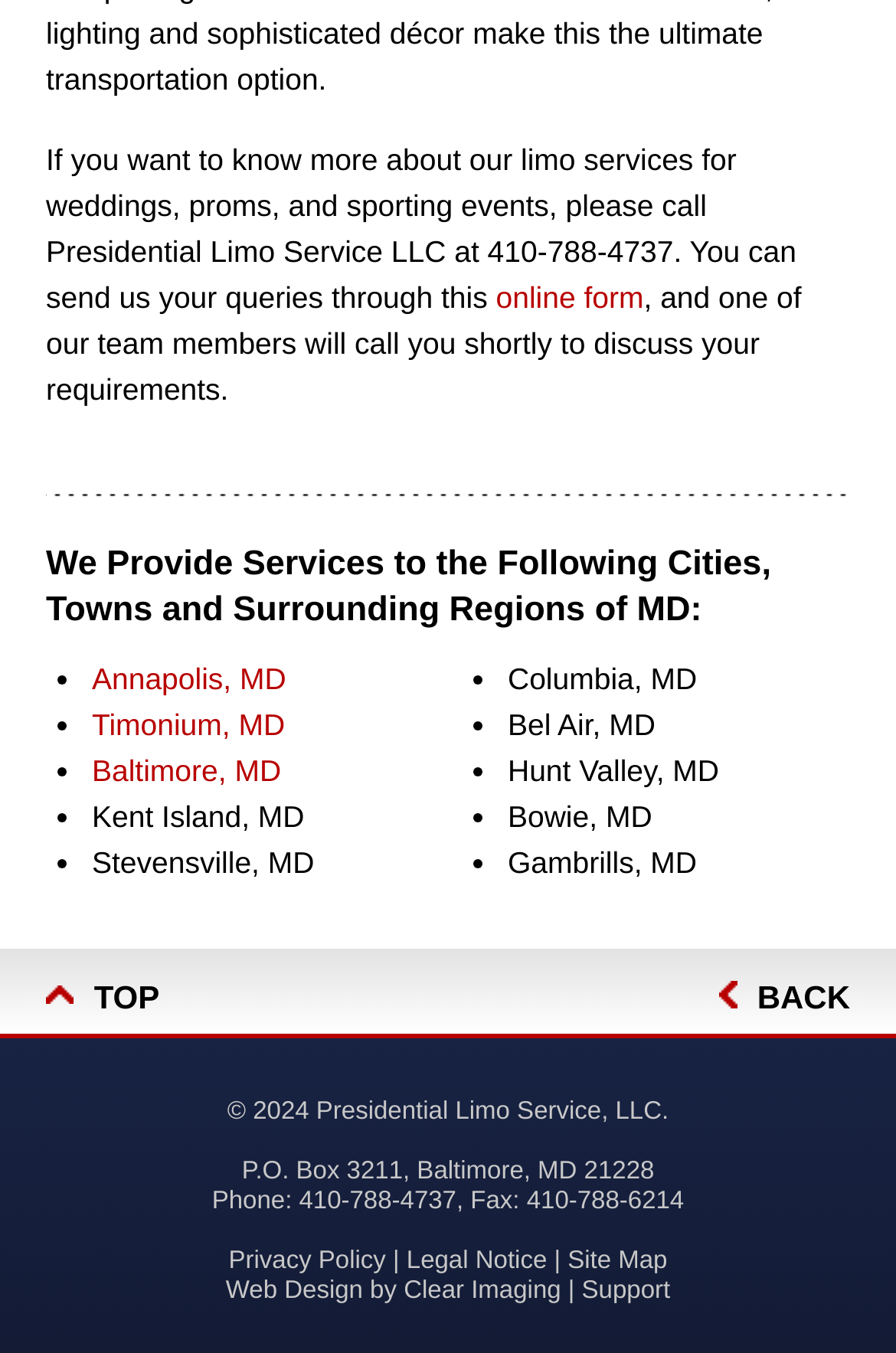Please give the bounding box coordinates of the area that should be clicked to fulfill the following instruction: "go to Top". The coordinates should be in the format of four float numbers from 0 to 1, i.e., [left, top, right, bottom].

[0.0, 0.7, 0.229, 0.763]